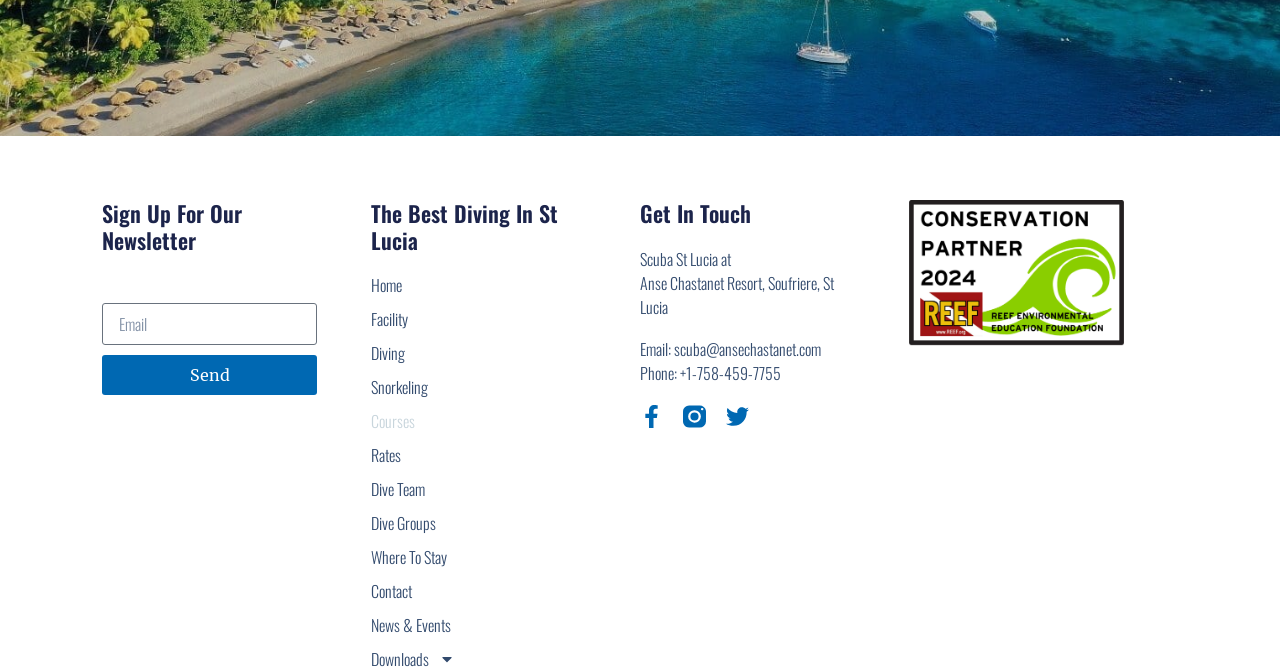How many social media links are there in the 'Get In Touch' section?
Examine the image and provide an in-depth answer to the question.

I found the social media links in the 'Get In Touch' section by looking at the link elements with the text 'Facebook-f', '' and 'Twitter'. There are three social media links in total.